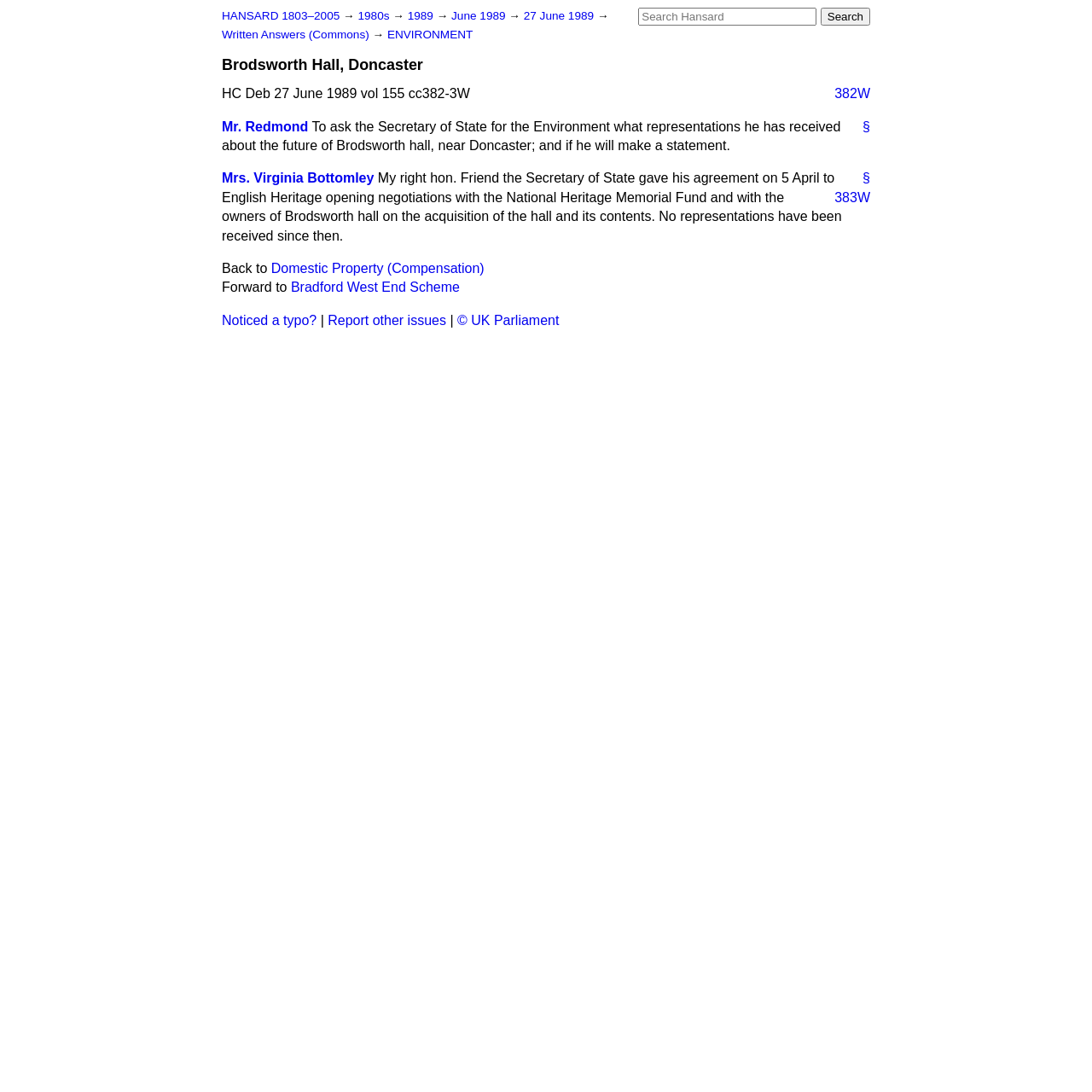Please determine the bounding box coordinates of the clickable area required to carry out the following instruction: "View Written Answers (Commons)". The coordinates must be four float numbers between 0 and 1, represented as [left, top, right, bottom].

[0.203, 0.026, 0.341, 0.038]